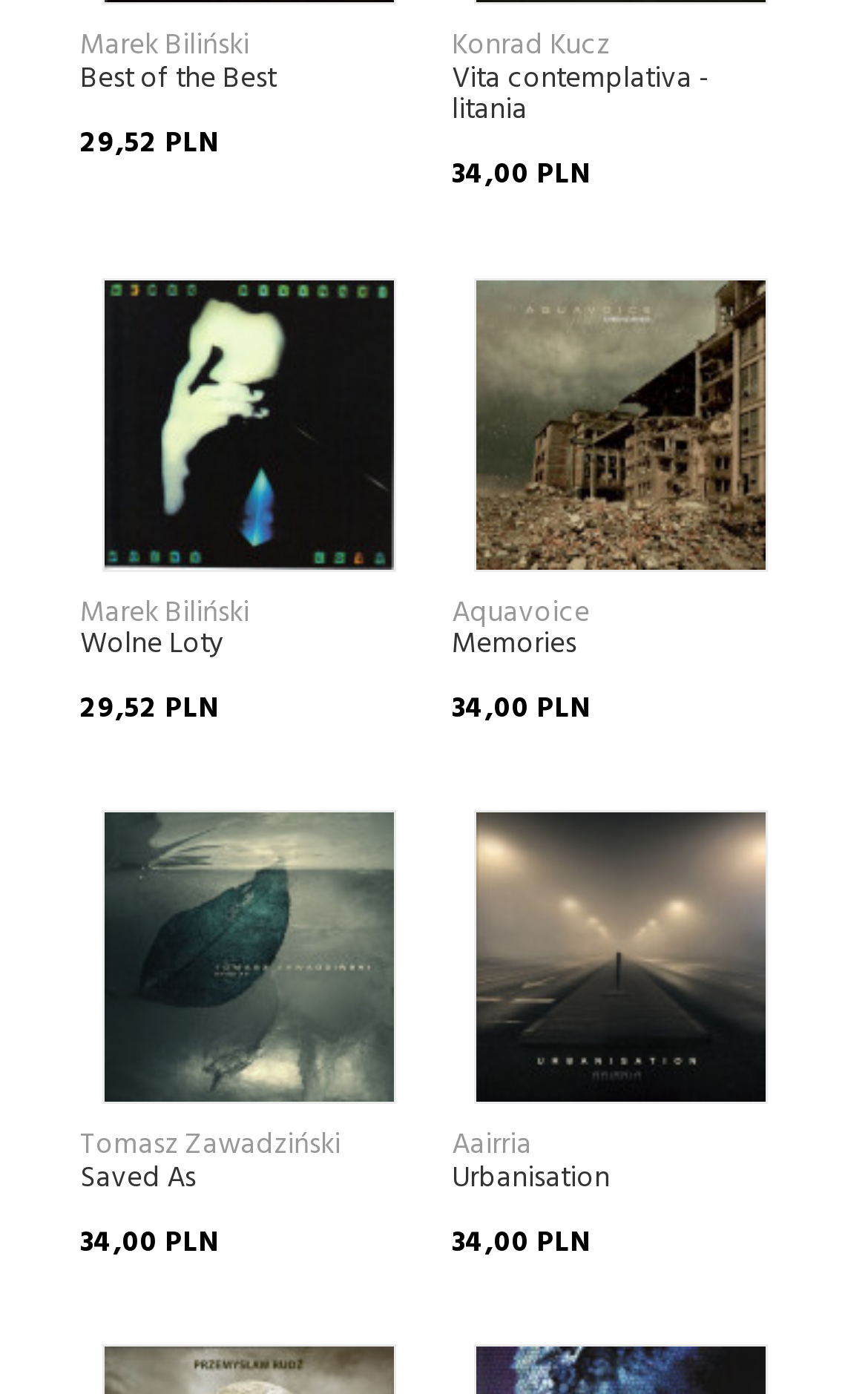Who is the author of the product 'Aquavoice | Memories'?
Based on the image, provide a one-word or brief-phrase response.

Aquavoice